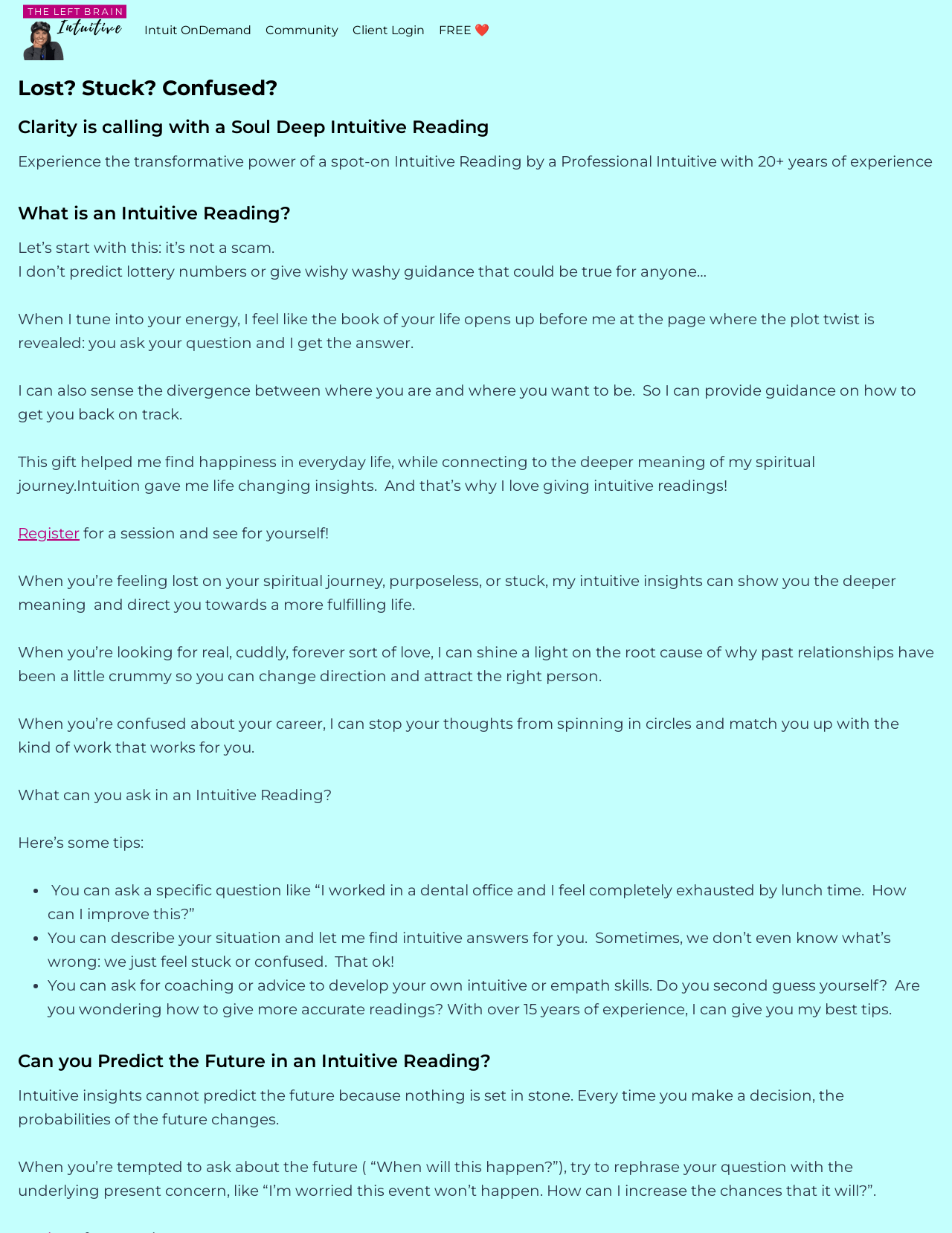Illustrate the webpage's structure and main components comprehensively.

This webpage is about Elise Lebeau, a professional intuitive with over 20 years of experience, offering soul-deep intuitive reading services. At the top left corner, there is a logo and a link to her website, "Elise Lebeau M.Sc. | The Left Brain Intuitive". Below this, there is a primary navigation menu with four links: "Intuit OnDemand", "Community", "Client Login", and "FREE ❤️".

The main content of the webpage is divided into several sections. The first section has three headings: "Lost? Stuck? Confused?", "Clarity is calling with a Soul Deep Intuitive Reading", and "What is an Intuitive Reading?". Below these headings, there is a paragraph explaining what an intuitive reading is and what it can provide.

The next section has several paragraphs describing the benefits of an intuitive reading, including finding happiness, connecting to one's spiritual journey, and gaining life-changing insights. There is also a link to "Register" for a session and a brief text encouraging visitors to try it out.

The following section explains what kinds of questions can be asked during an intuitive reading, such as specific questions, describing a situation, or seeking coaching or advice. There are three bullet points with examples of each type of question.

Finally, there is a section discussing whether an intuitive reading can predict the future, with two paragraphs explaining that intuitive insights cannot predict the future because every decision changes the probabilities of the future.